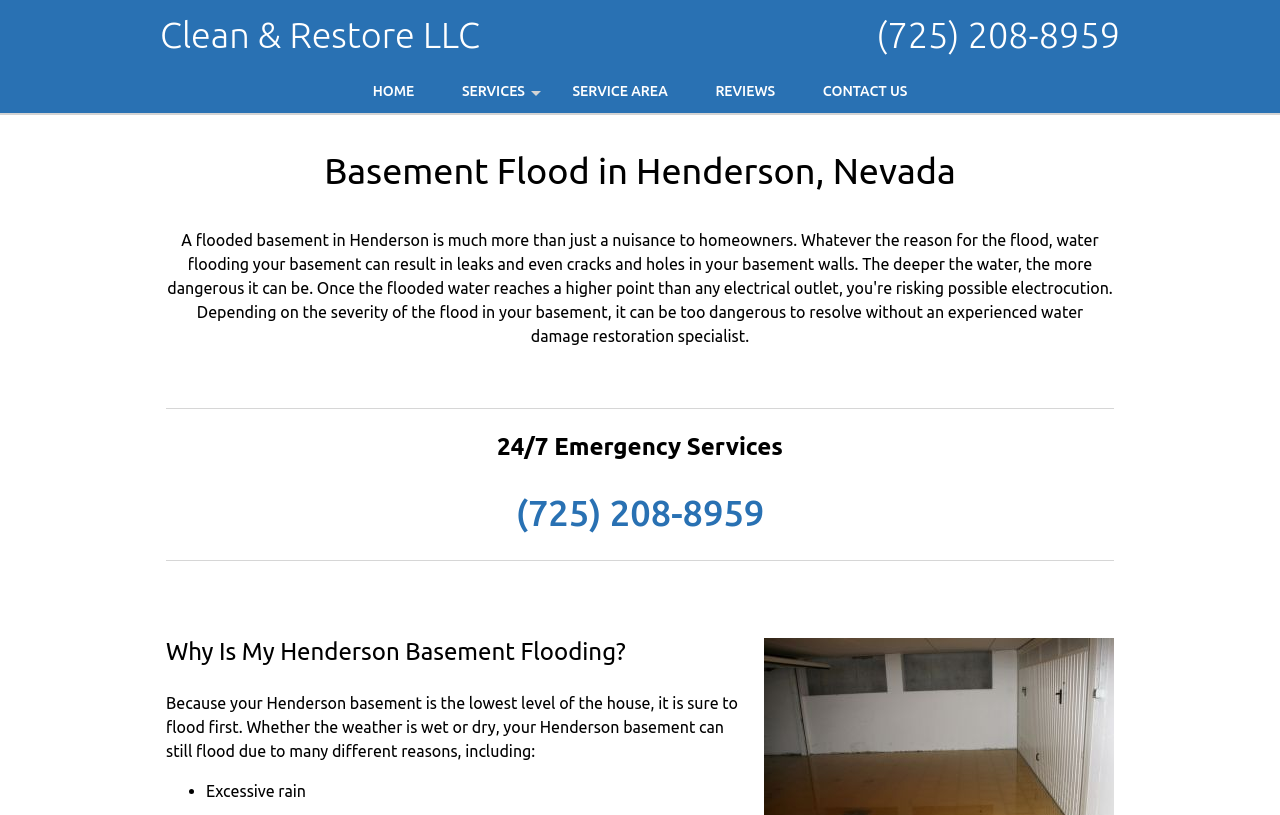What is the service area?
From the image, respond with a single word or phrase.

Henderson, Nevada